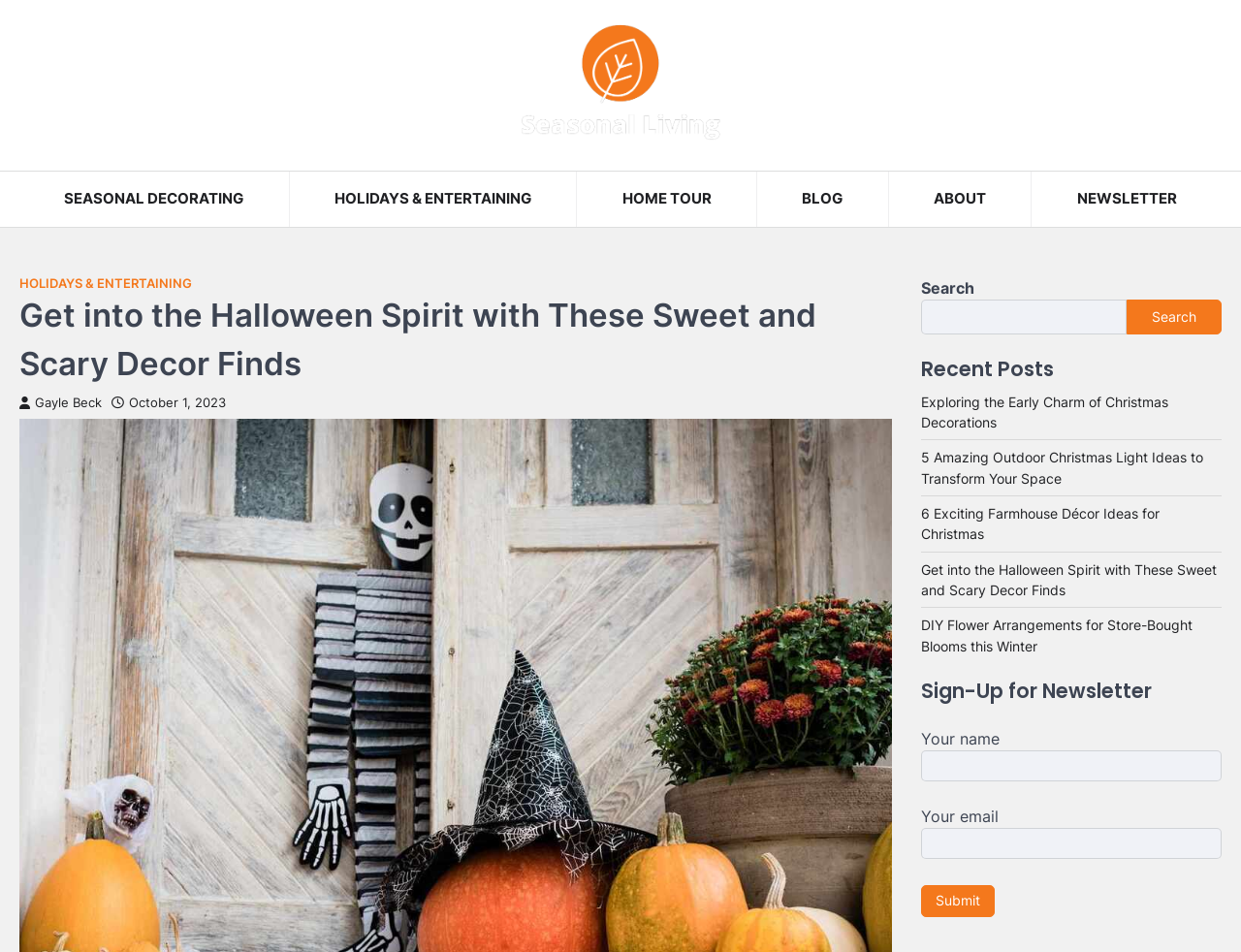How many recent posts are listed?
Please respond to the question with a detailed and well-explained answer.

I found the heading 'Recent Posts' at [0.742, 0.375, 0.984, 0.401] and then counted the number of links below it. There are 5 links, which are 'Exploring the Early Charm of Christmas Decorations', '5 Amazing Outdoor Christmas Light Ideas to Transform Your Space', '6 Exciting Farmhouse Décor Ideas for Christmas', 'Get into the Halloween Spirit with These Sweet and Scary Decor Finds', and 'DIY Flower Arrangements for Store-Bought Blooms this Winter'. Therefore, there are 5 recent posts listed.